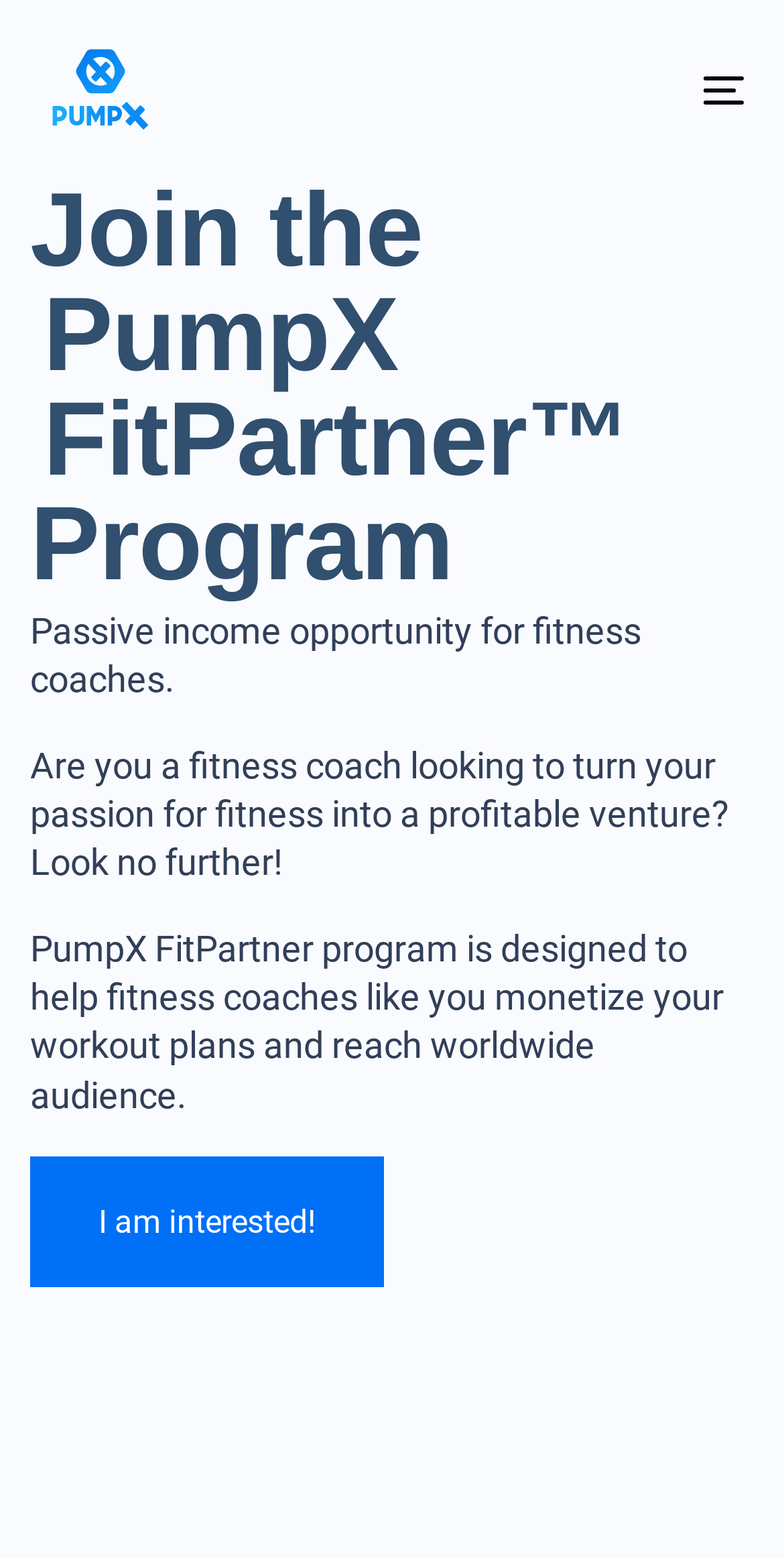Provide a short answer to the following question with just one word or phrase: What is the program designed for?

Fitness coaches